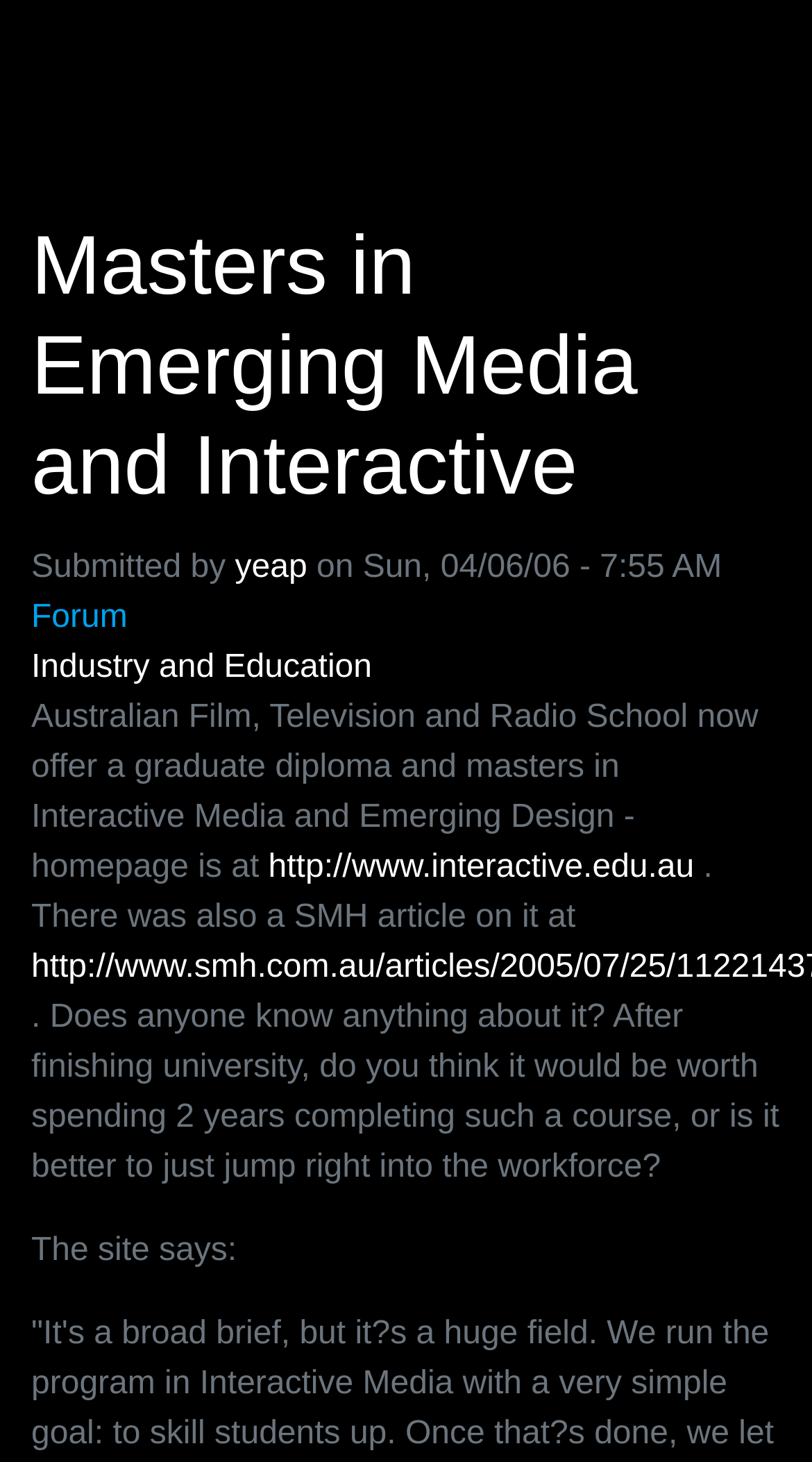Extract the bounding box coordinates for the HTML element that matches this description: "aria-label="Toggle navigation"". The coordinates should be four float numbers between 0 and 1, i.e., [left, top, right, bottom].

[0.041, 0.011, 0.185, 0.068]